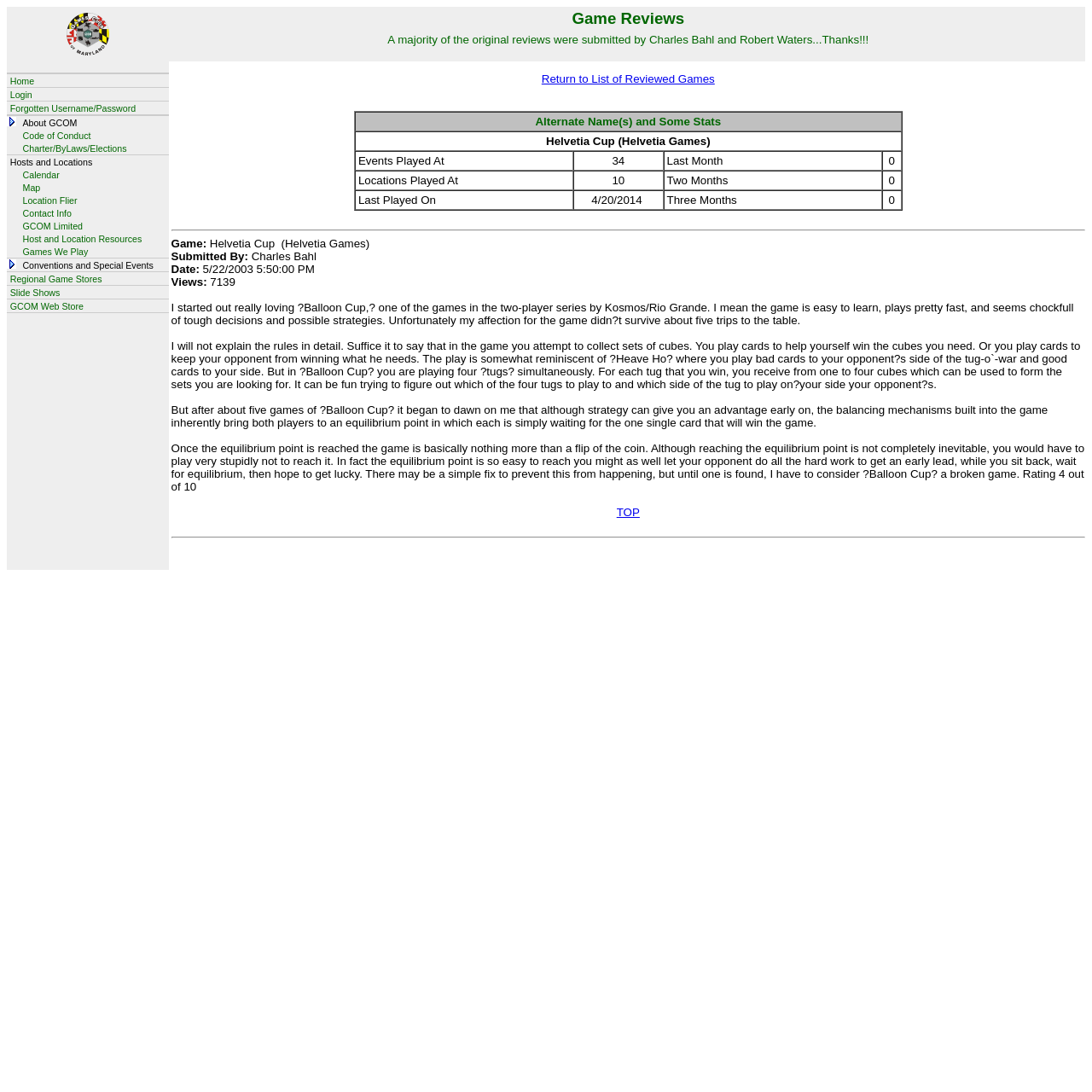Find and provide the bounding box coordinates for the UI element described with: "Games We Play".

[0.021, 0.226, 0.081, 0.235]